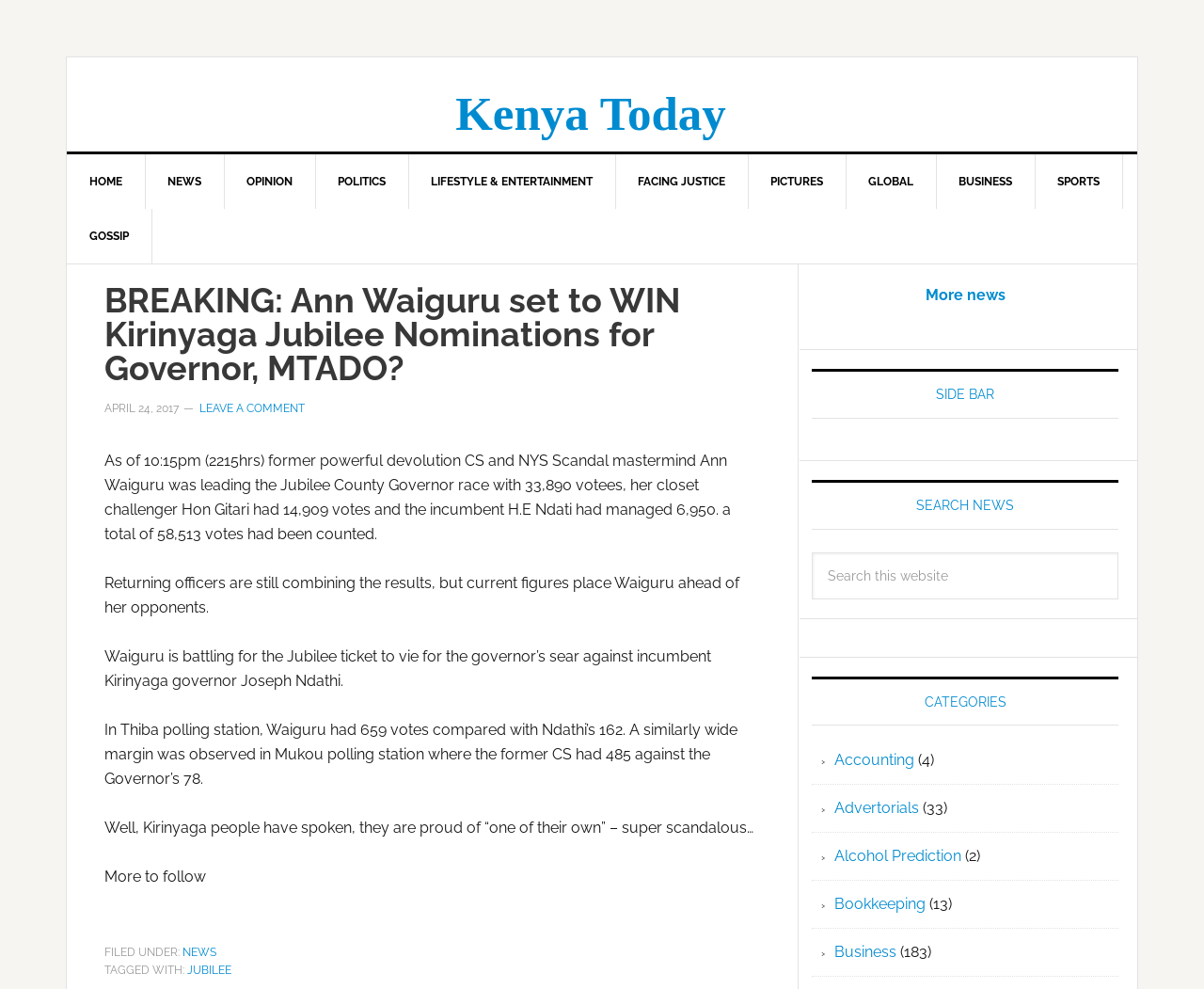Identify the bounding box coordinates for the element that needs to be clicked to fulfill this instruction: "View NEWS". Provide the coordinates in the format of four float numbers between 0 and 1: [left, top, right, bottom].

[0.12, 0.156, 0.187, 0.211]